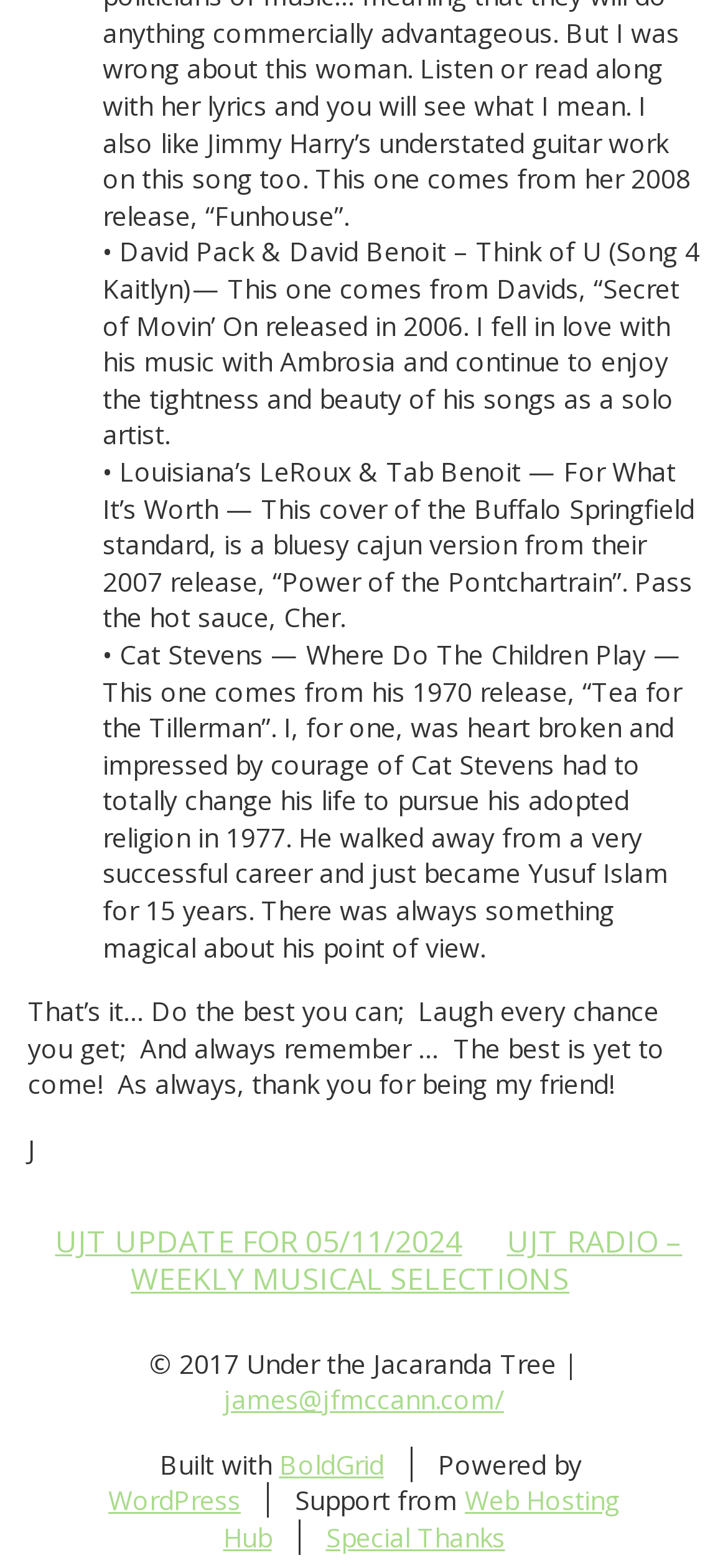Using the information shown in the image, answer the question with as much detail as possible: Who is the author of the latest article?

I did not find any information about the author of the latest article on this webpage. The webpage only contains song descriptions and website information, but no article or author information.